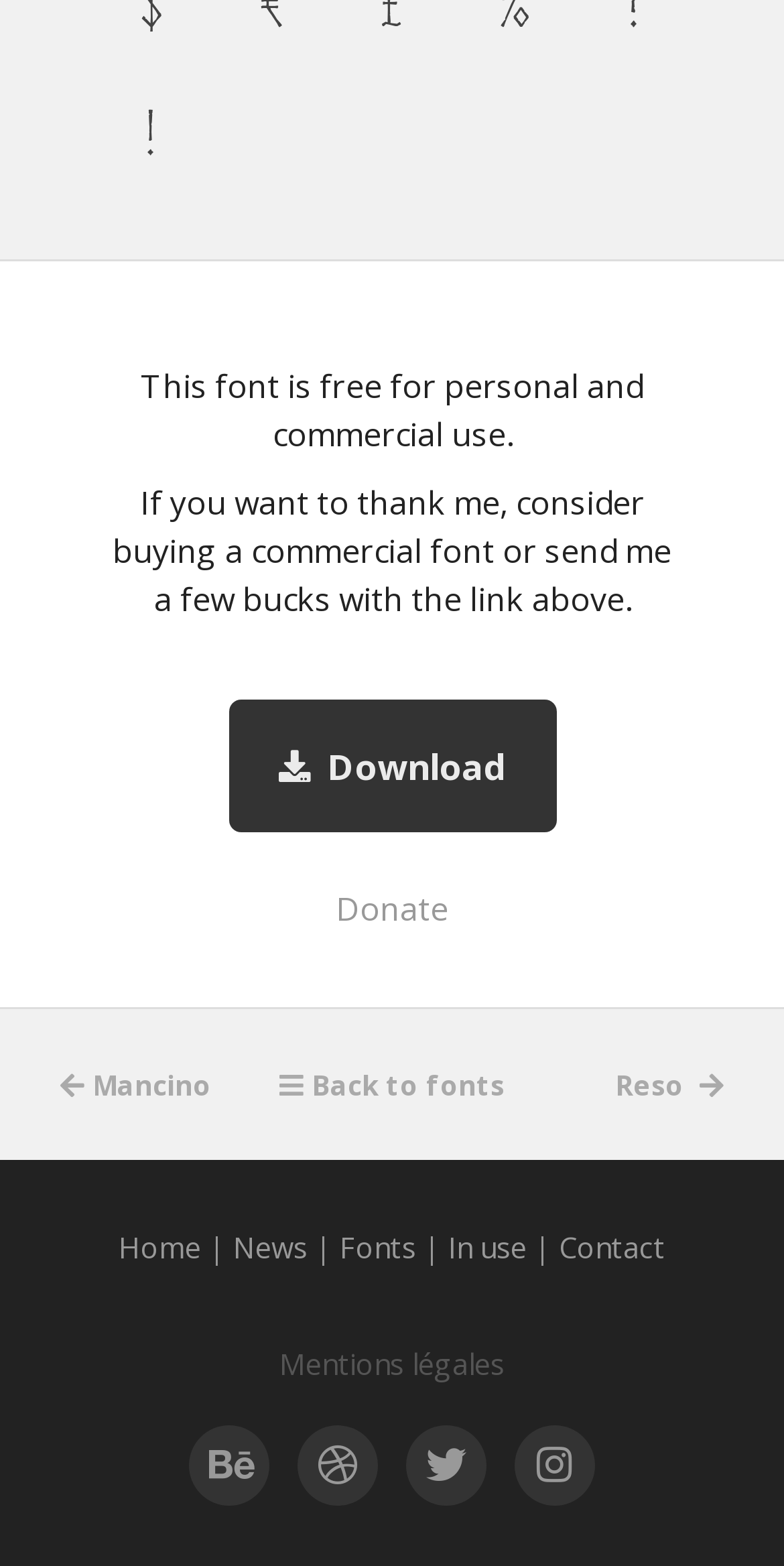Find the bounding box coordinates of the clickable area required to complete the following action: "Donate to the author".

[0.428, 0.566, 0.572, 0.594]